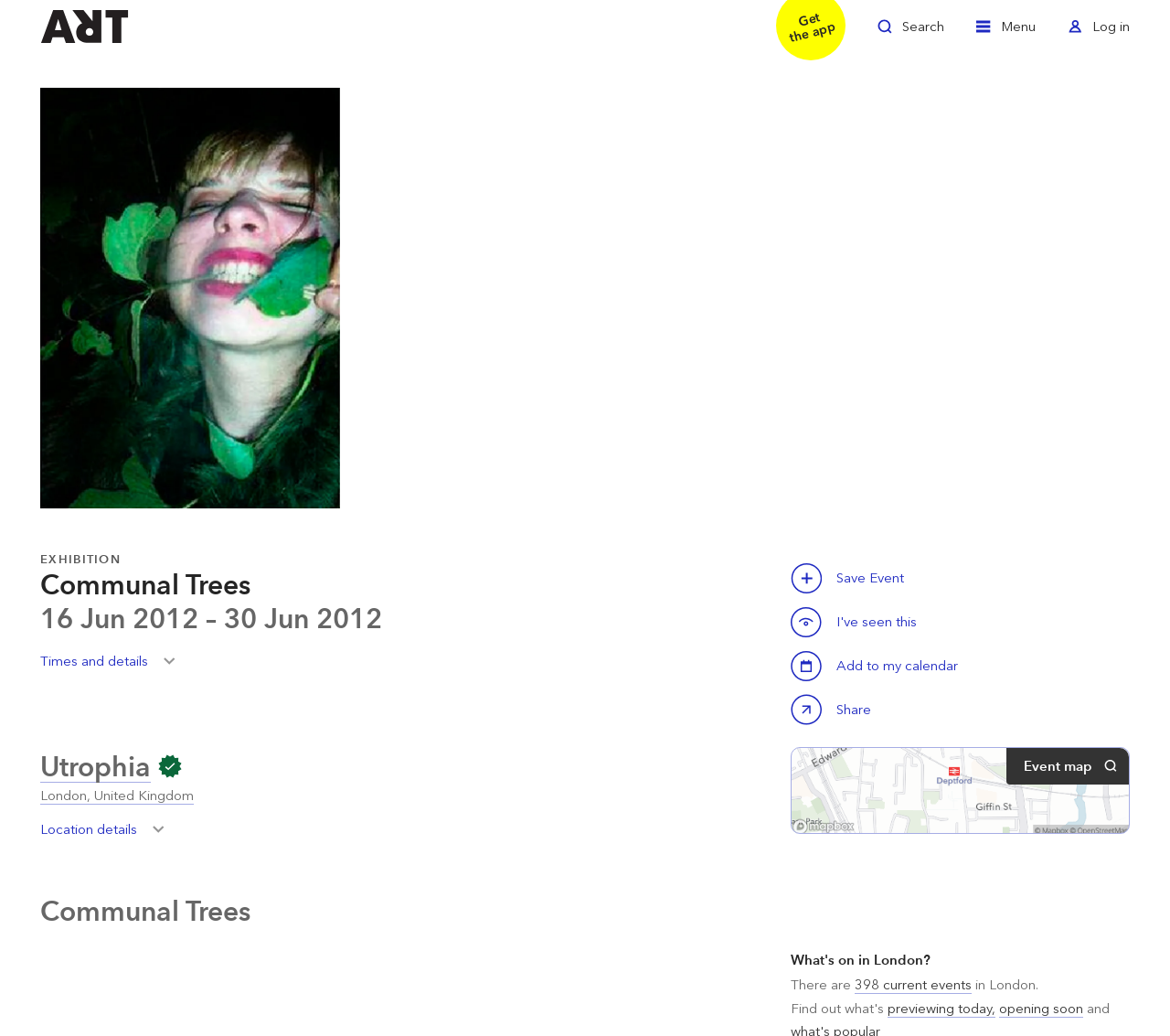Show the bounding box coordinates for the HTML element as described: "Utrophia".

[0.034, 0.724, 0.129, 0.756]